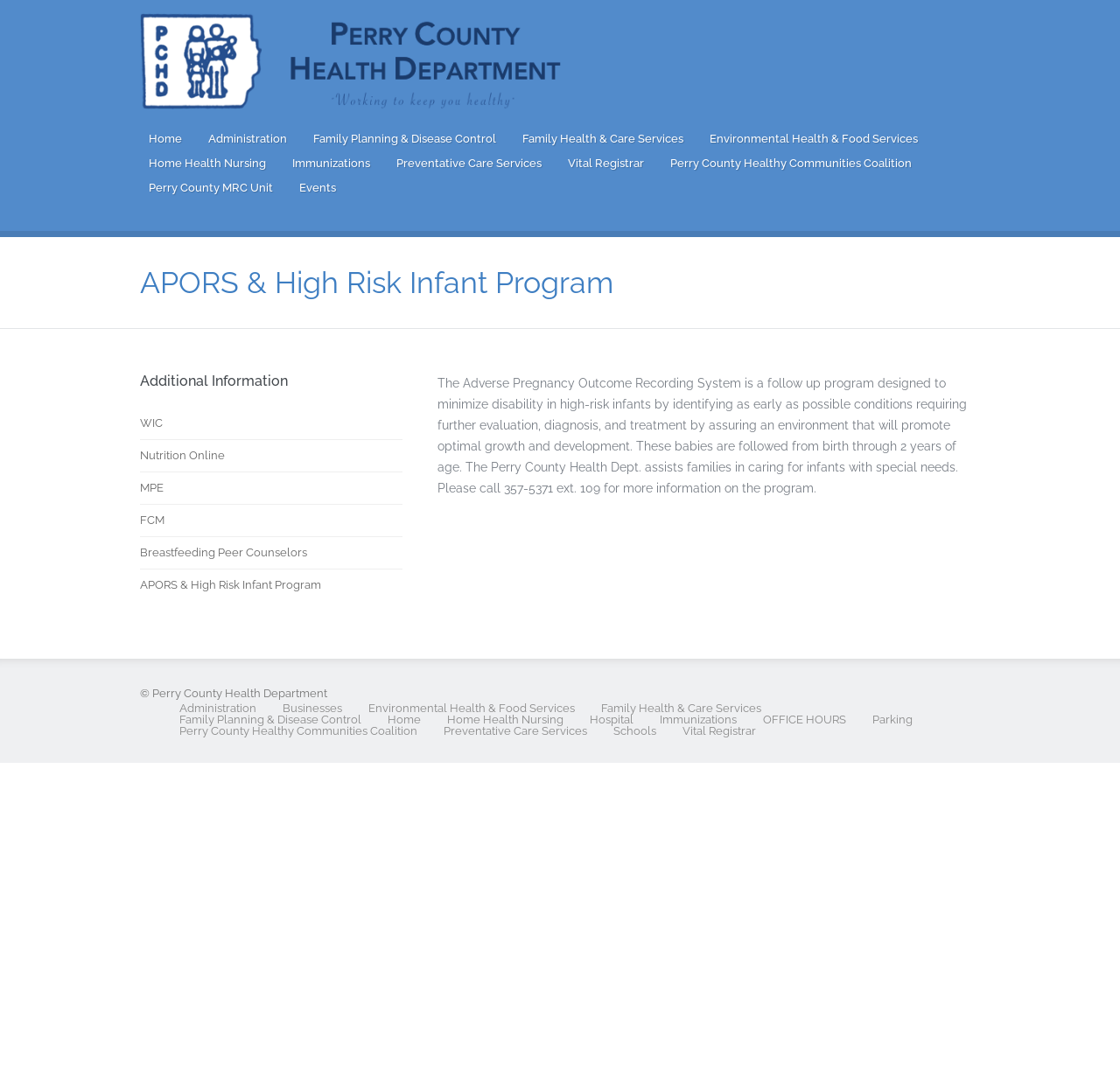Locate the bounding box coordinates of the clickable area needed to fulfill the instruction: "Enter your name".

None